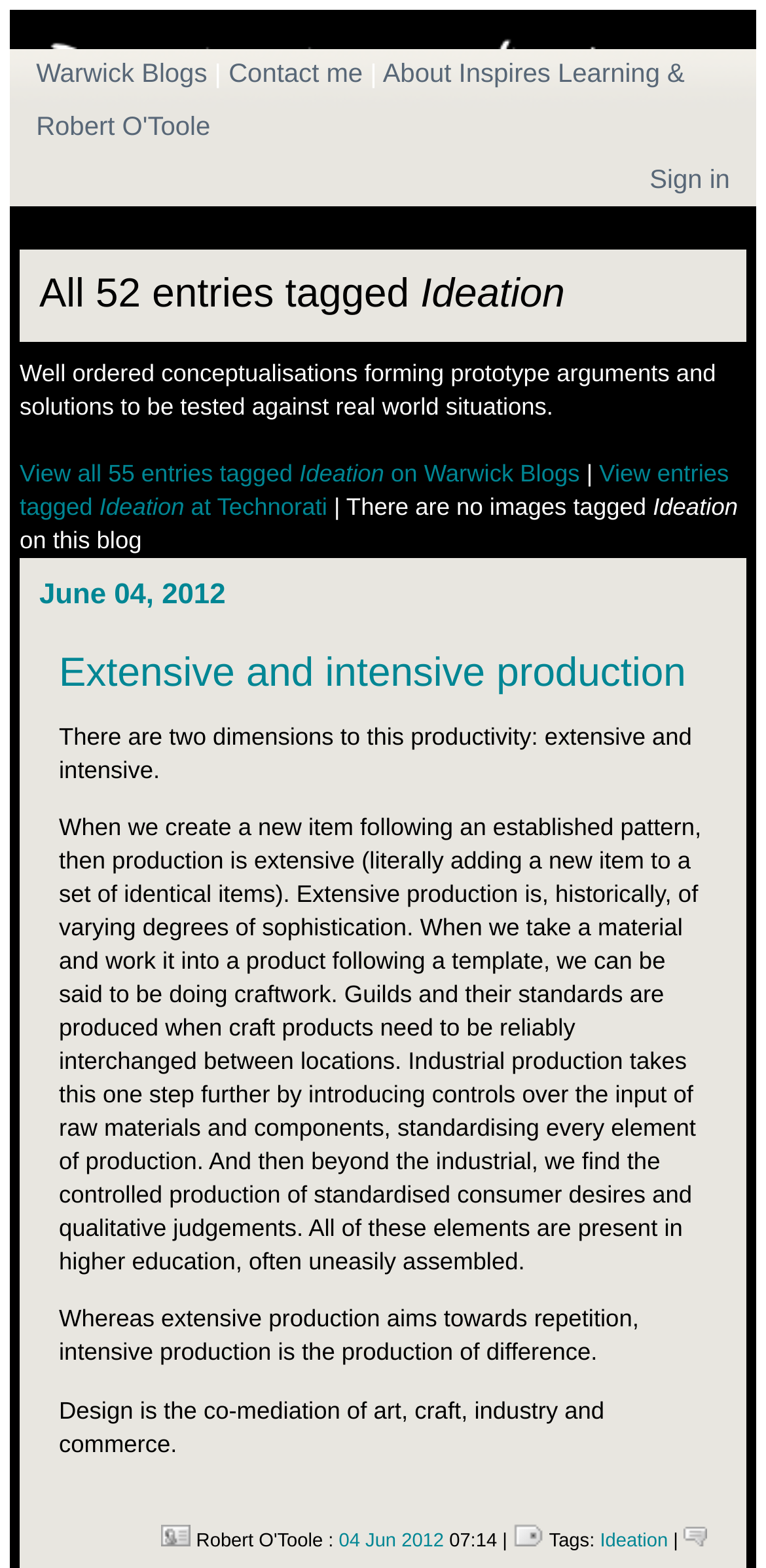Refer to the image and answer the question with as much detail as possible: What is the topic of the blog post dated June 4, 2012?

The topic of the blog post can be determined by looking at the heading 'Extensive and intensive production' on the page, which is dated June 4, 2012.